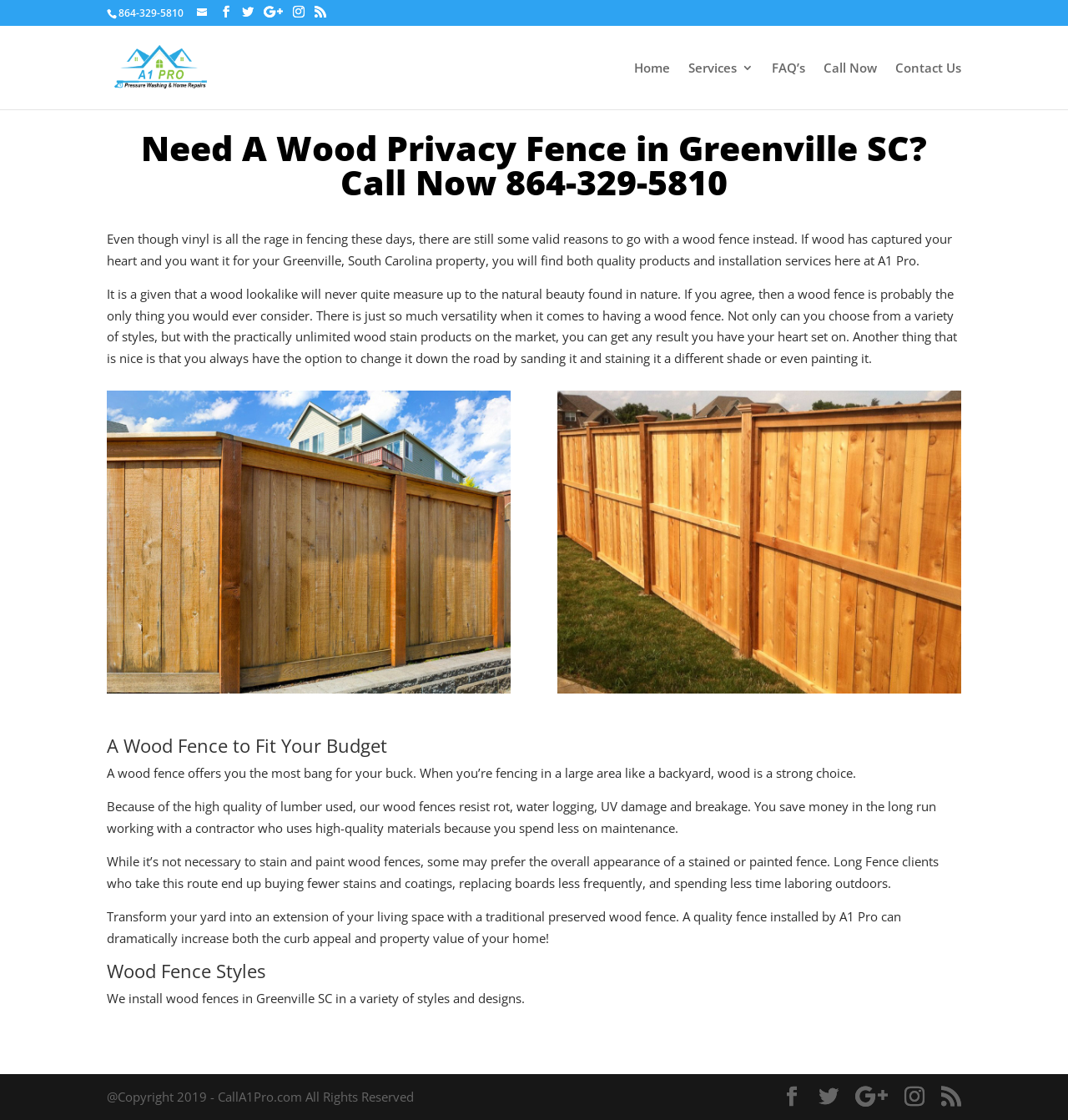What is the name of the company that installs wood fences?
Answer with a single word or short phrase according to what you see in the image.

A1 Pro